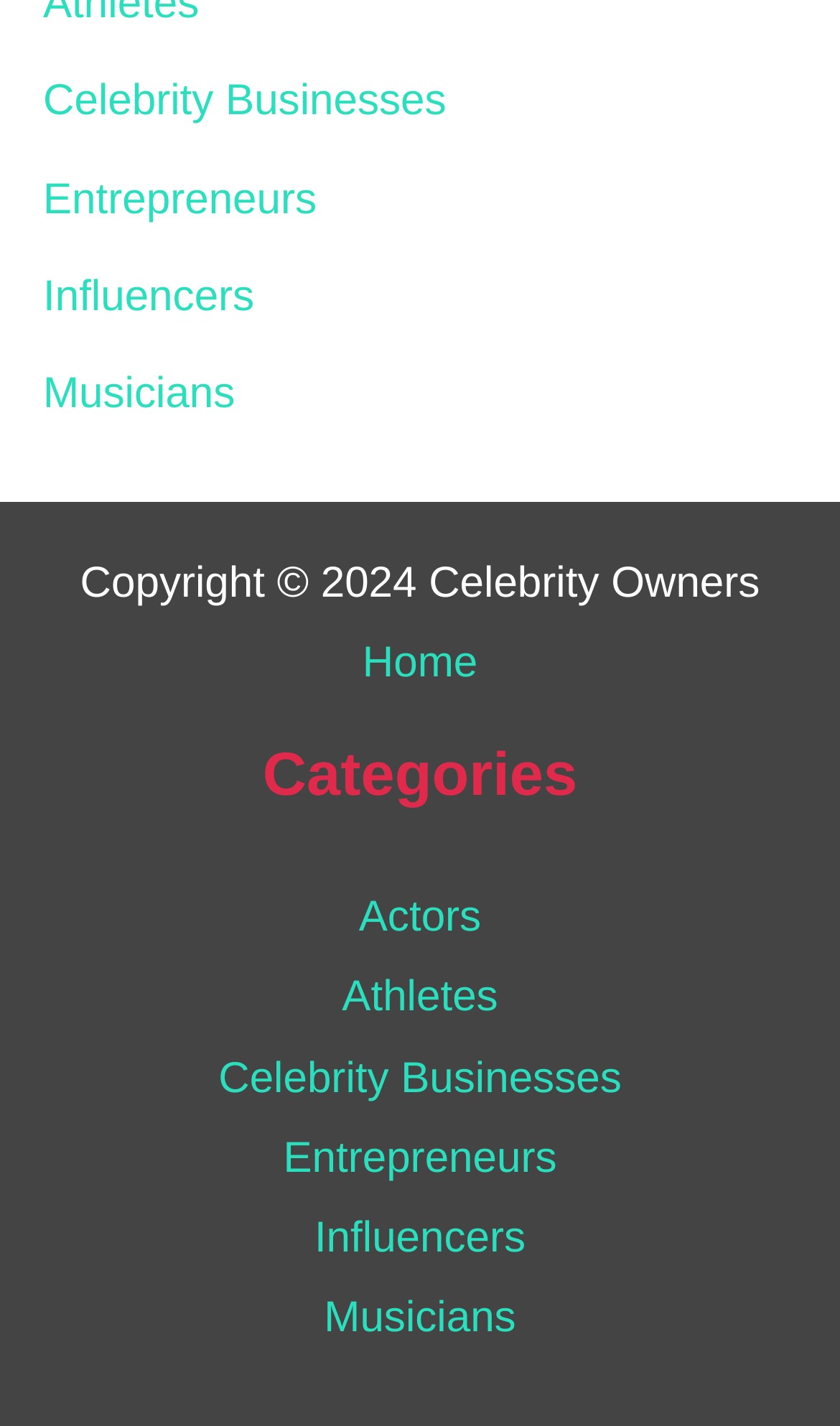Provide a thorough and detailed response to the question by examining the image: 
How many sections are in the footer?

I divided the footer section into three parts: the copyright information, the site navigation, and the categories section, which are separated by distinct headings and layouts.